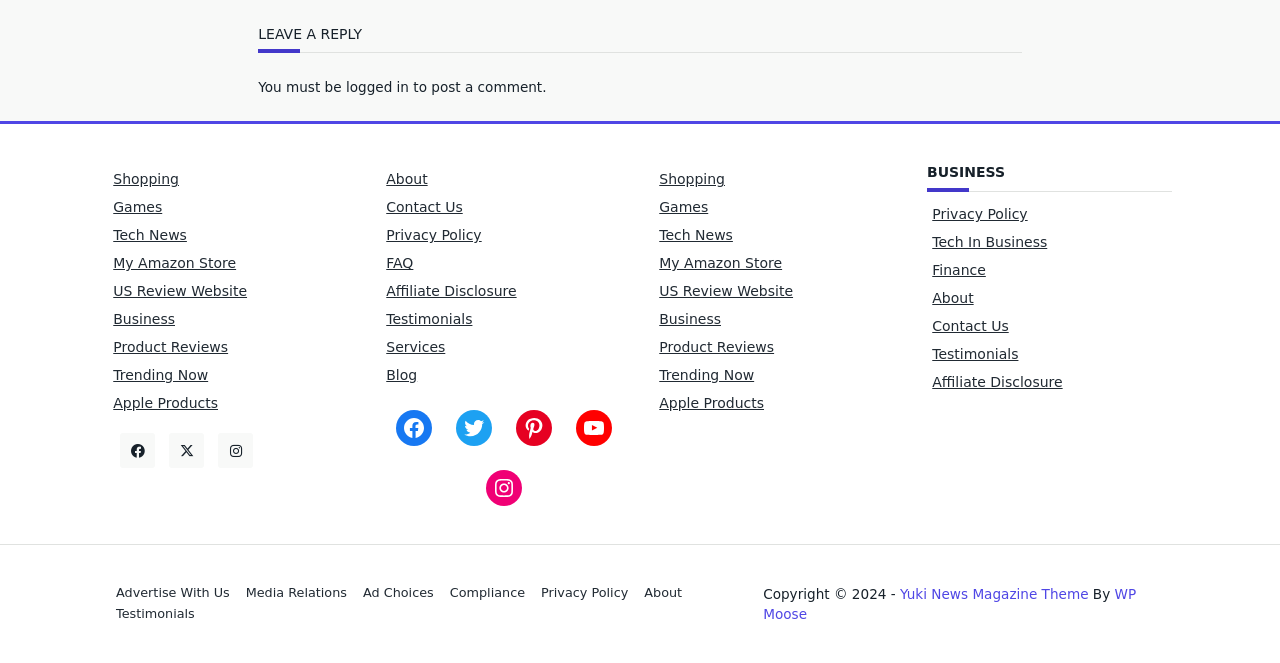How many social media links are available? Based on the screenshot, please respond with a single word or phrase.

5